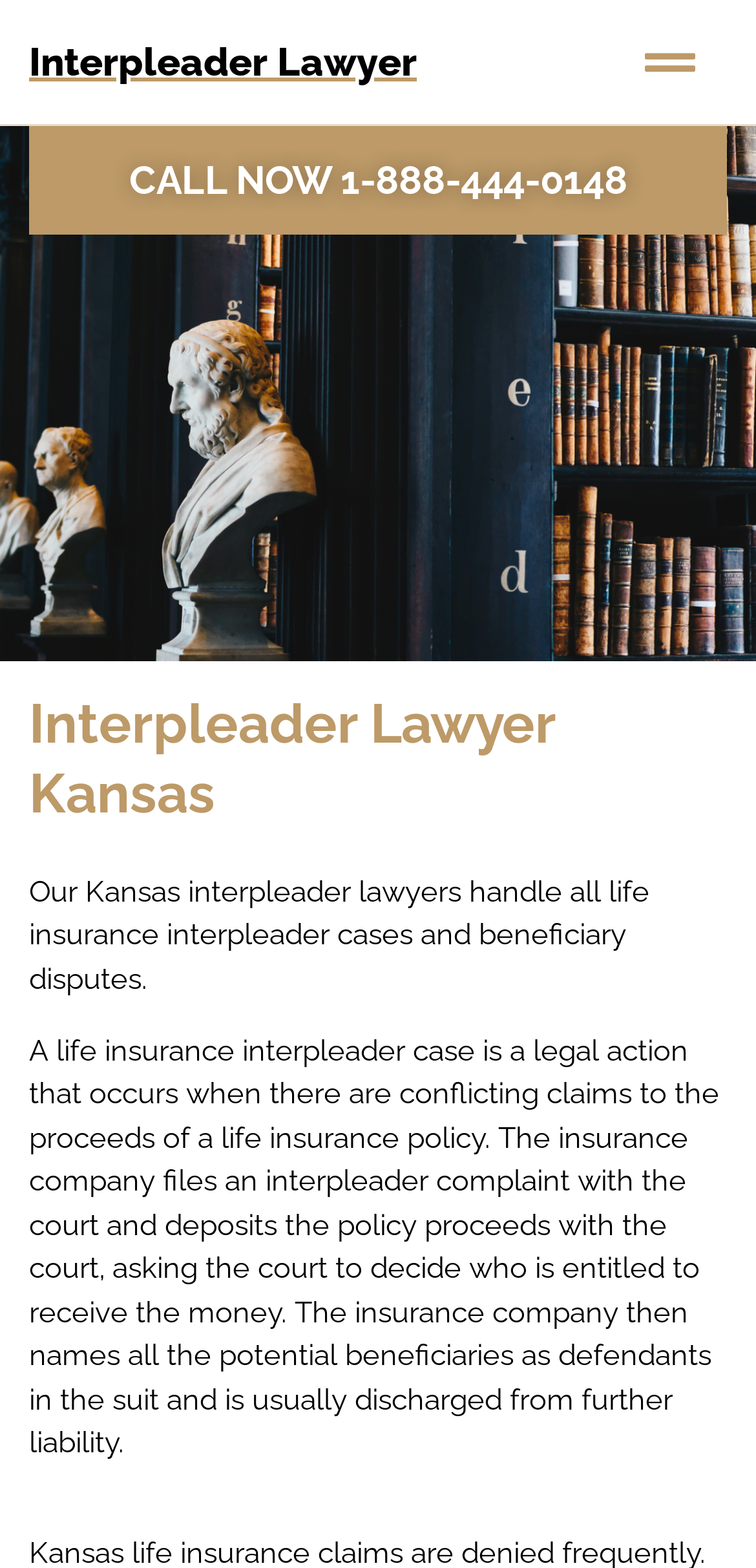Explain in detail what is displayed on the webpage.

The webpage is about a Kansas interpleader lawyer service. At the top, there is a heading "Interpleader Lawyer" with a link to the same title. To the right of this heading, there is a button labeled "Menu Toggle". Below the heading, there is a prominent call-to-action link "CALL NOW 1-888-444-0148" that spans almost the entire width of the page. 

Further down, there is another heading "Interpleader Lawyer Kansas" followed by a paragraph of text that describes the service provided by the Kansas interpleader lawyers, including handling life insurance interpleader cases and beneficiary disputes. 

Below this paragraph, there is a longer block of text that explains what a life insurance interpleader case is, including the process of the insurance company filing a complaint with the court, depositing the policy proceeds, and naming potential beneficiaries as defendants.